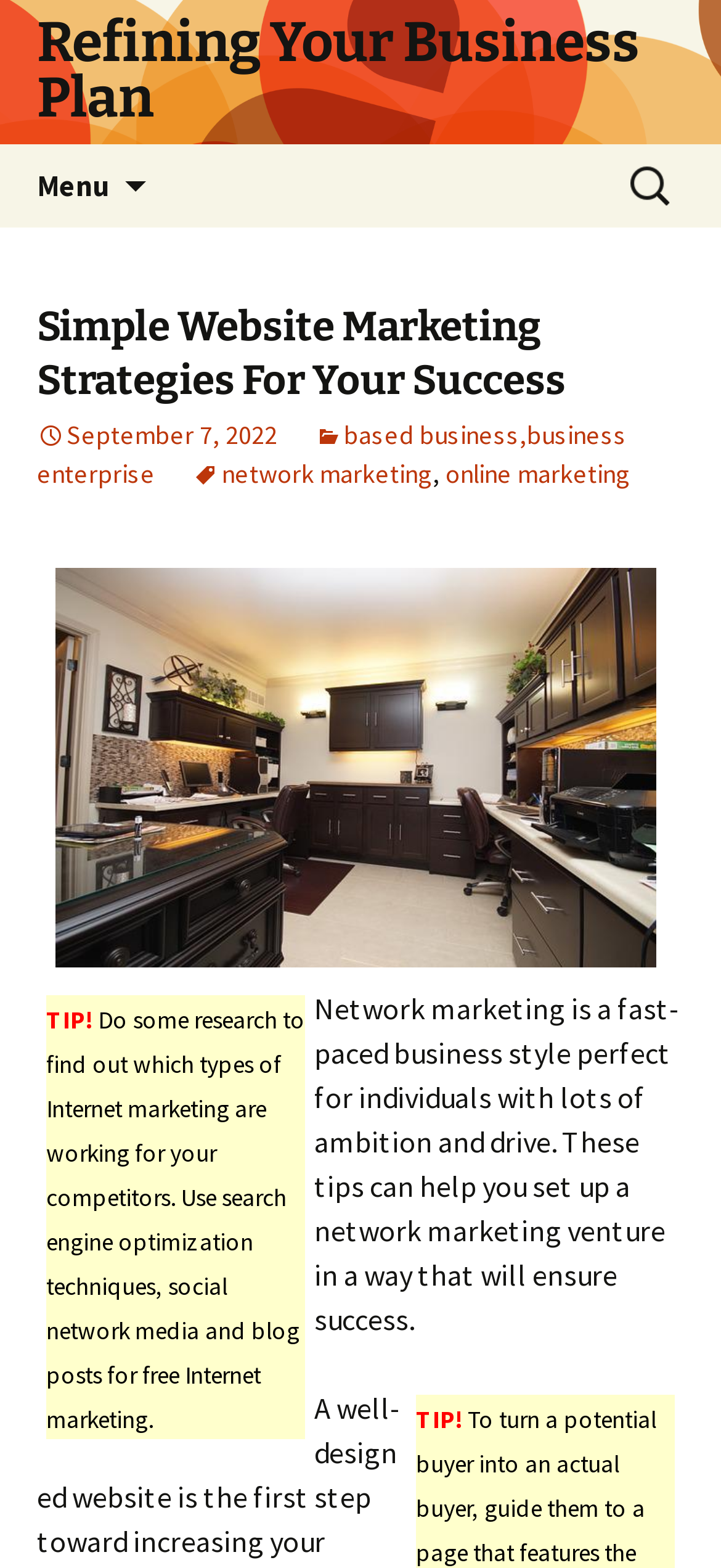What is the topic of the webpage?
From the image, respond using a single word or phrase.

Website marketing strategies